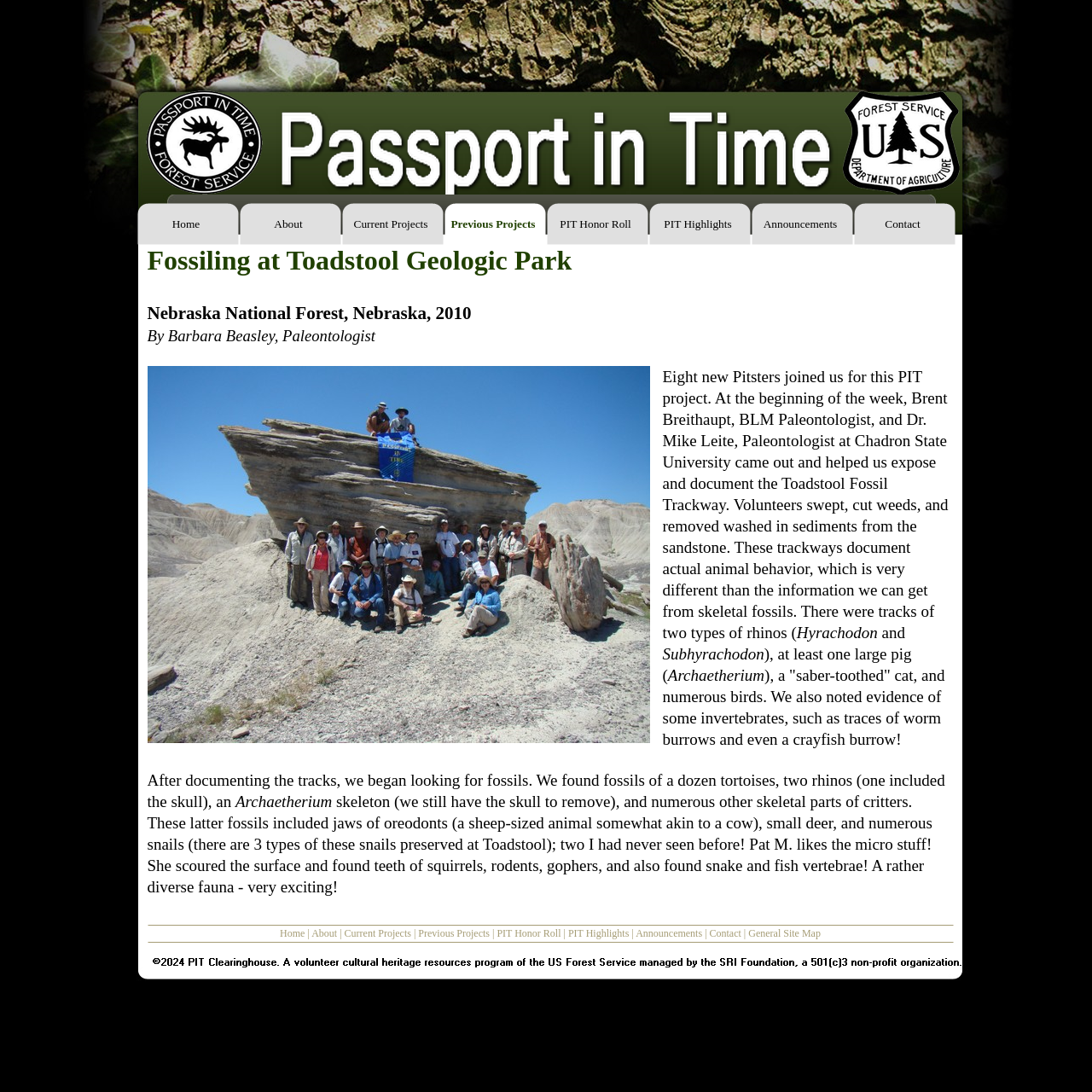What is the location of the Fossiling at Toadstool project? Using the information from the screenshot, answer with a single word or phrase.

Nebraska National Forest, Nebraska